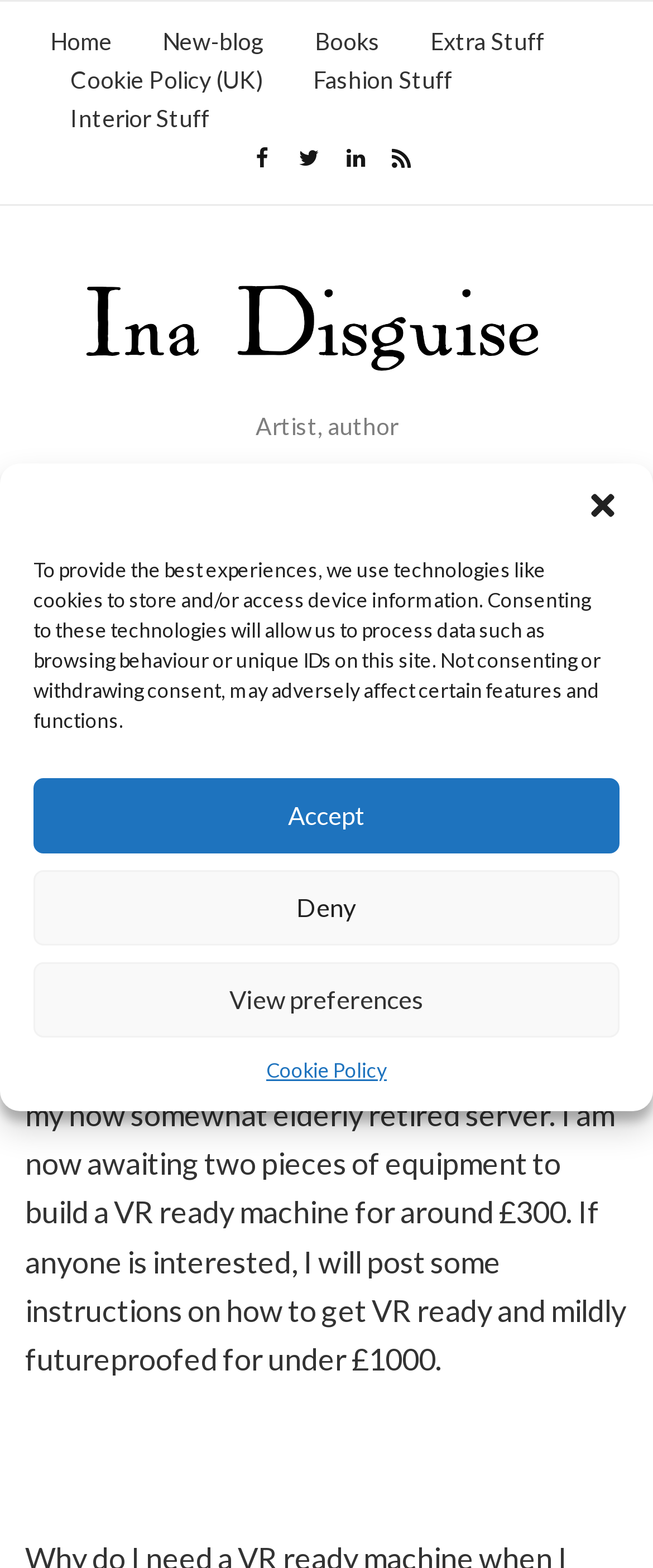Please specify the bounding box coordinates in the format (top-left x, top-left y, bottom-right x, bottom-right y), with all values as floating point numbers between 0 and 1. Identify the bounding box of the UI element described by: Extra Stuff

[0.659, 0.015, 0.833, 0.039]